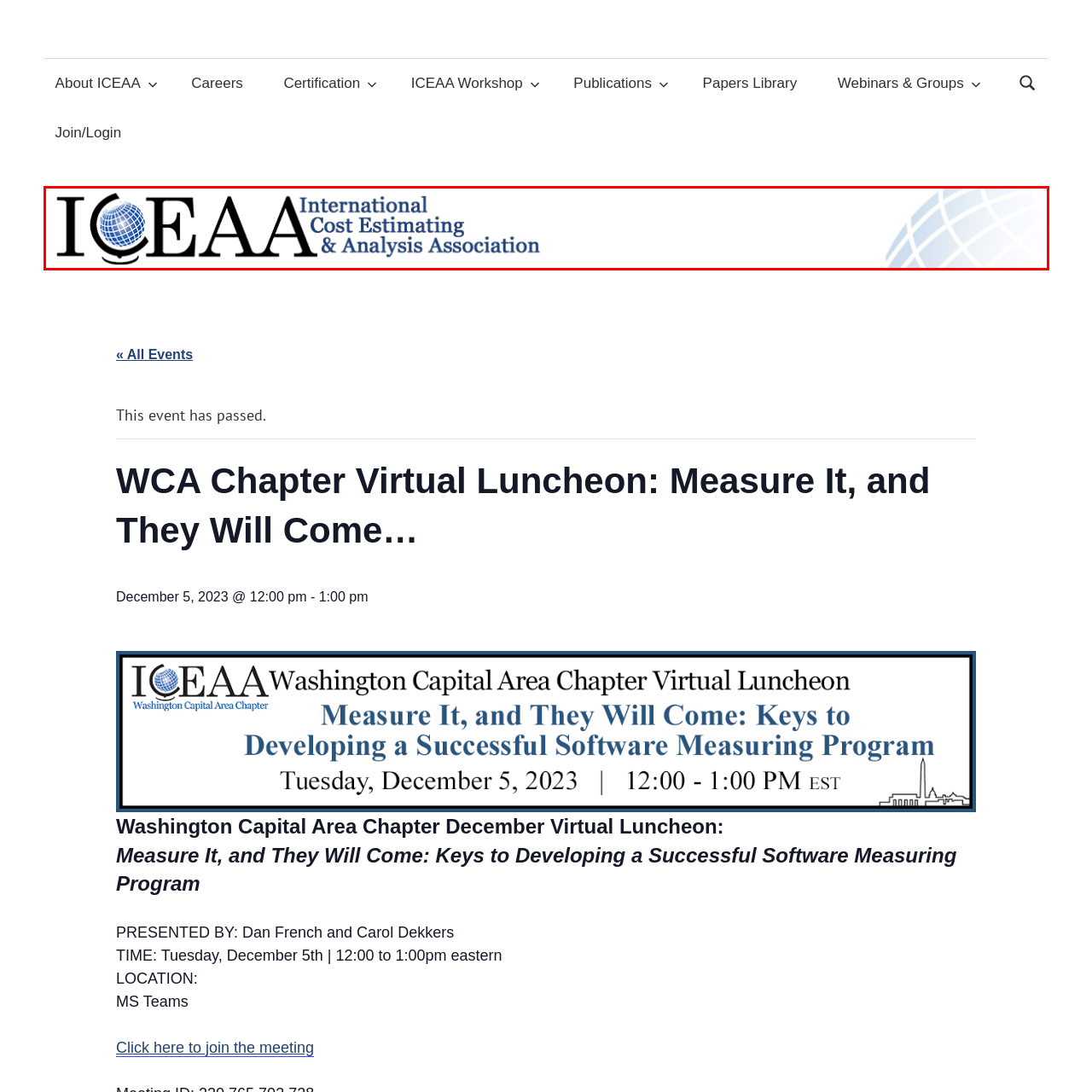Explain in detail what is happening within the highlighted red bounding box in the image.

The image prominently displays the logo of the International Cost Estimating and Analysis Association (ICEAA). The logo features a stylized spherical globe alongside the abbreviation "ICEAA" in bold lettering, underscoring the organization’s focus on cost estimation and analysis. Below the abbreviation, the full name of the association is presented in a professional font, emphasizing its authoritative role in the industry. This visual identity reflects ICEAA's commitment to providing expertise and resources in cost estimation and financial analysis. The clean and modern design aligns with the organization’s focus on professionalism and innovation within the field.